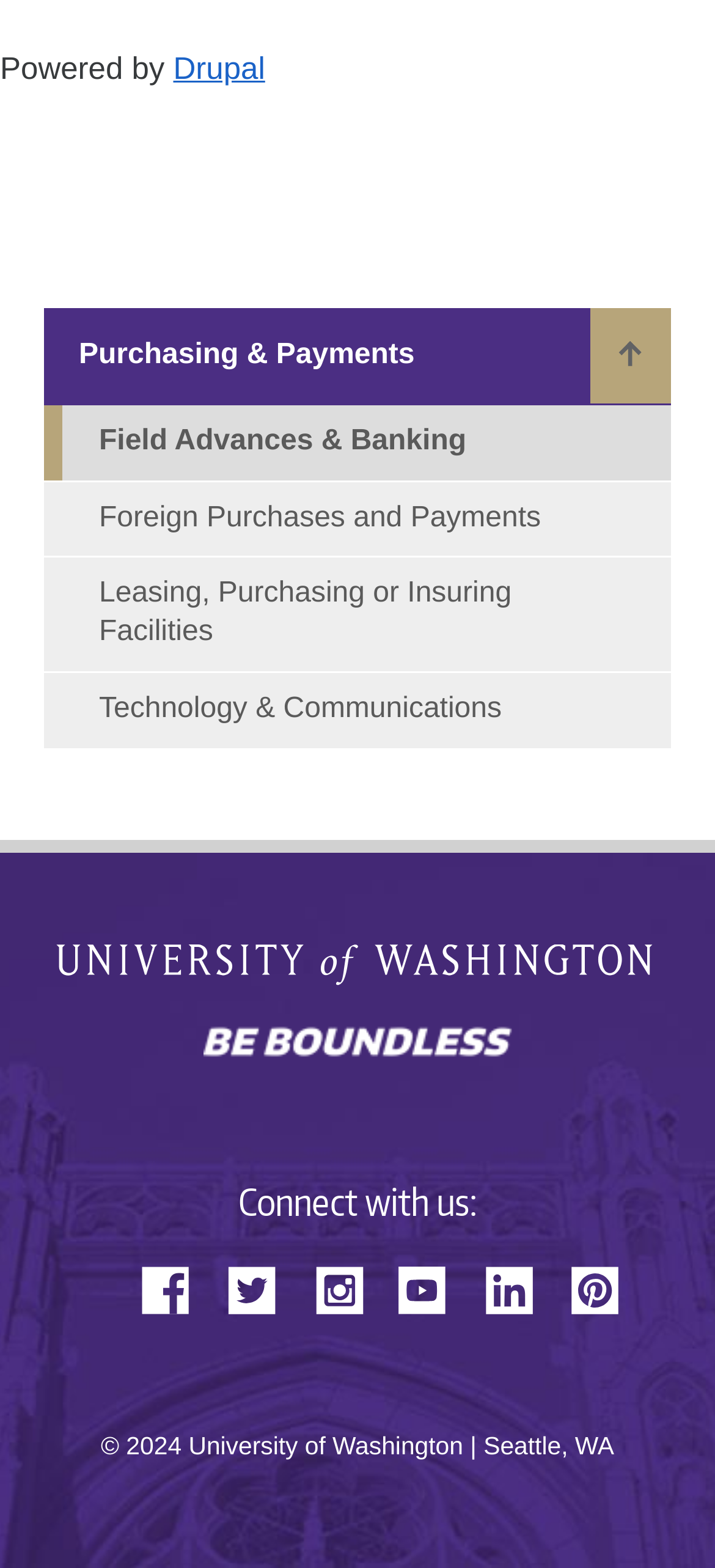Locate the UI element described by Be boundless in the provided webpage screenshot. Return the bounding box coordinates in the format (top-left x, top-left y, bottom-right x, bottom-right y), ensuring all values are between 0 and 1.

[0.0, 0.615, 1.0, 0.681]